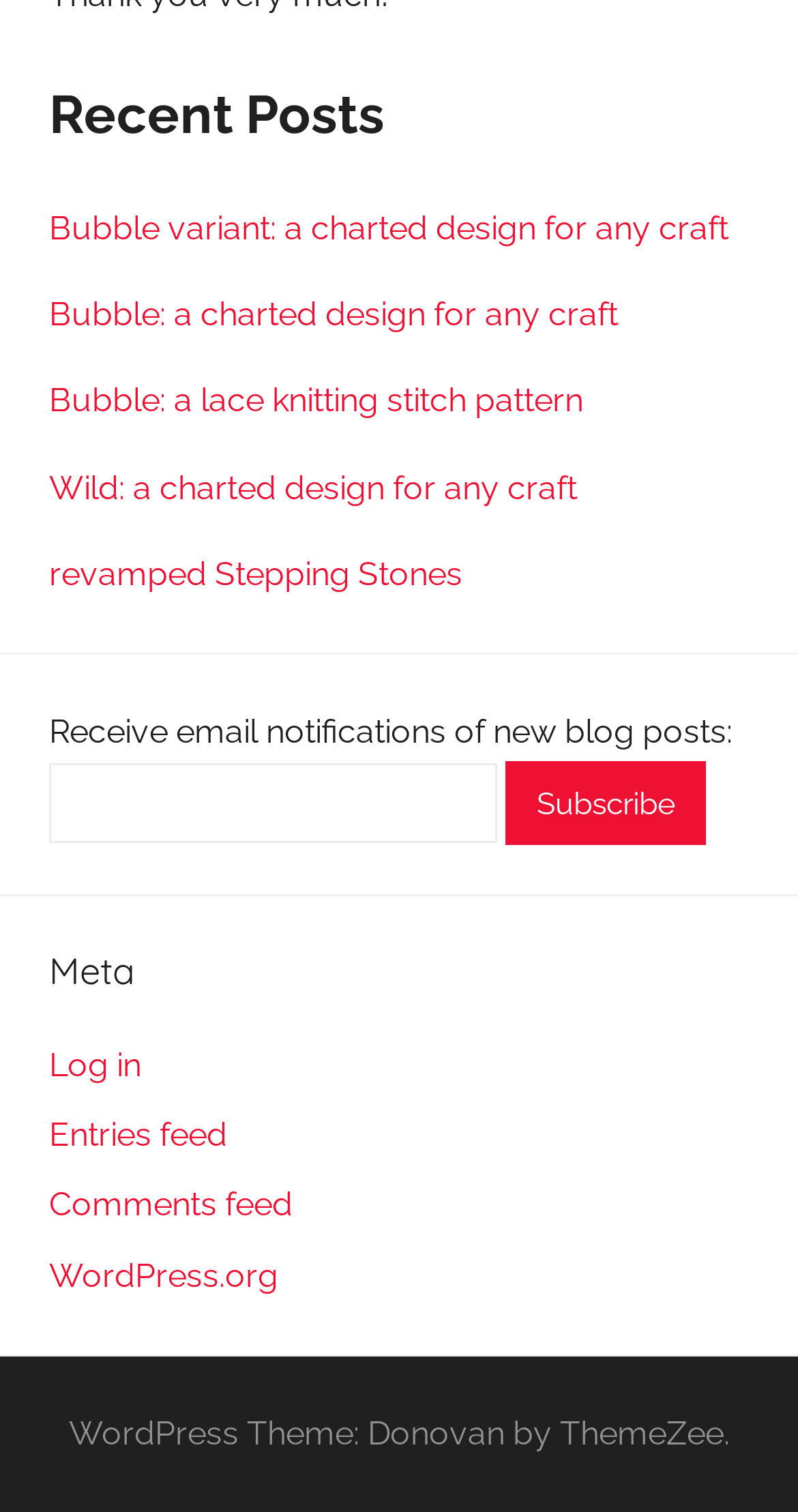What is the first post title?
Respond with a short answer, either a single word or a phrase, based on the image.

Bubble variant: a charted design for any craft